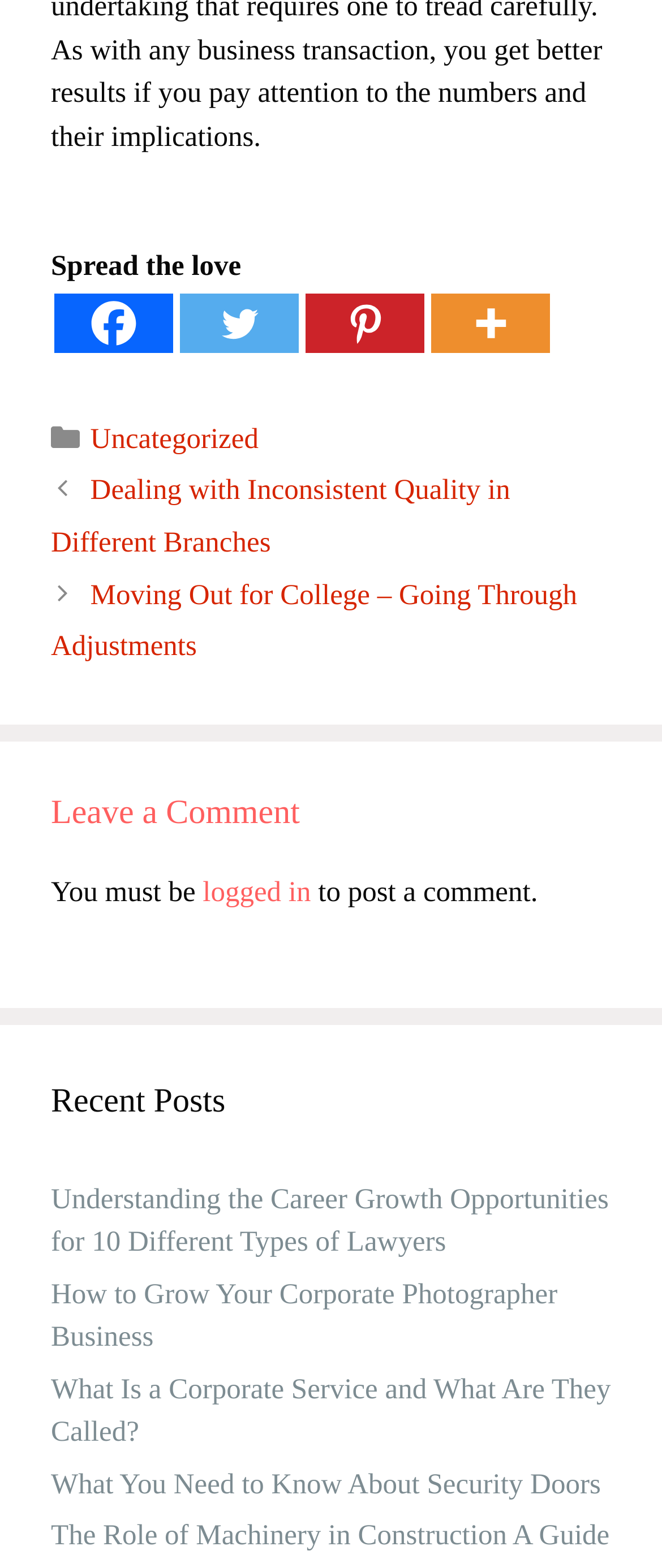Please find the bounding box coordinates (top-left x, top-left y, bottom-right x, bottom-right y) in the screenshot for the UI element described as follows: aria-label="Facebook" title="Facebook"

[0.082, 0.187, 0.262, 0.225]